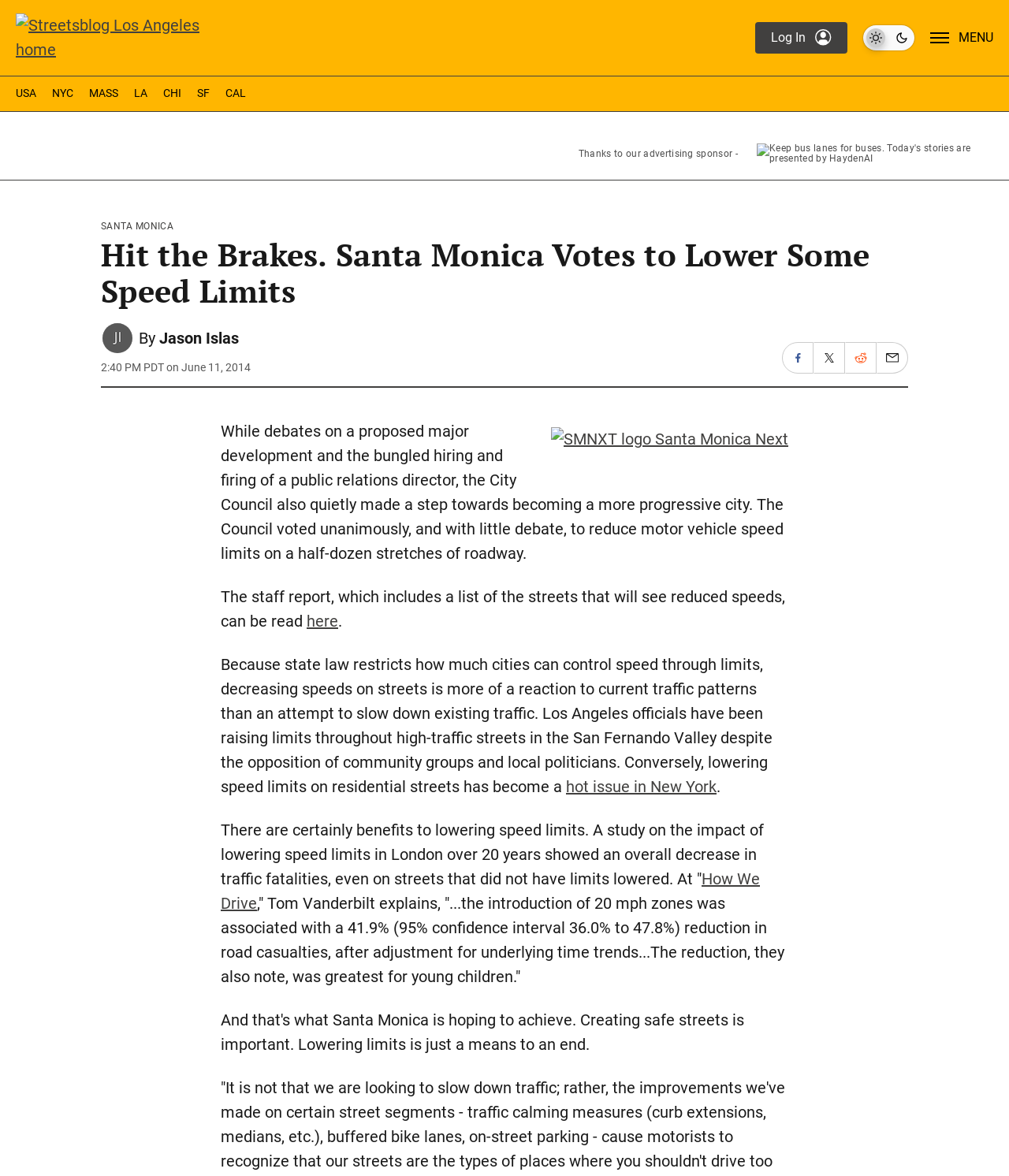What is the name of the city council mentioned?
Please look at the screenshot and answer in one word or a short phrase.

Santa Monica